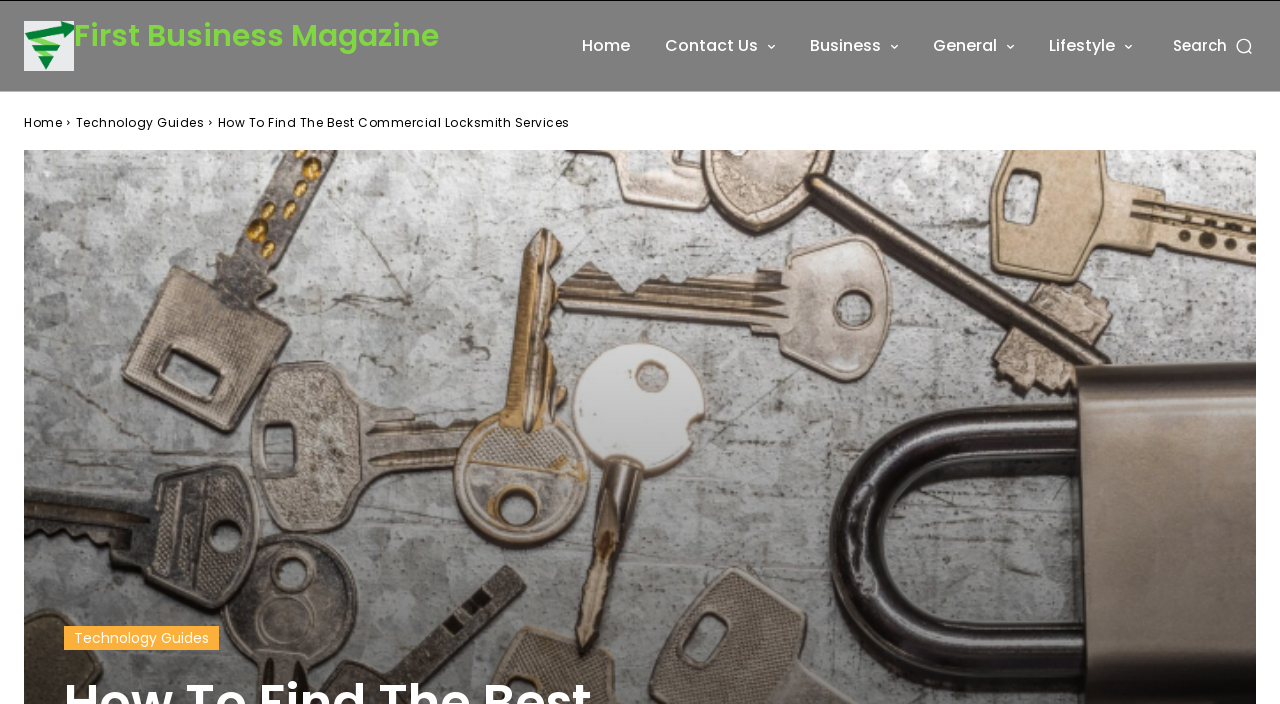Determine the bounding box coordinates for the HTML element mentioned in the following description: "Business". The coordinates should be a list of four floats ranging from 0 to 1, represented as [left, top, right, bottom].

[0.629, 0.001, 0.705, 0.129]